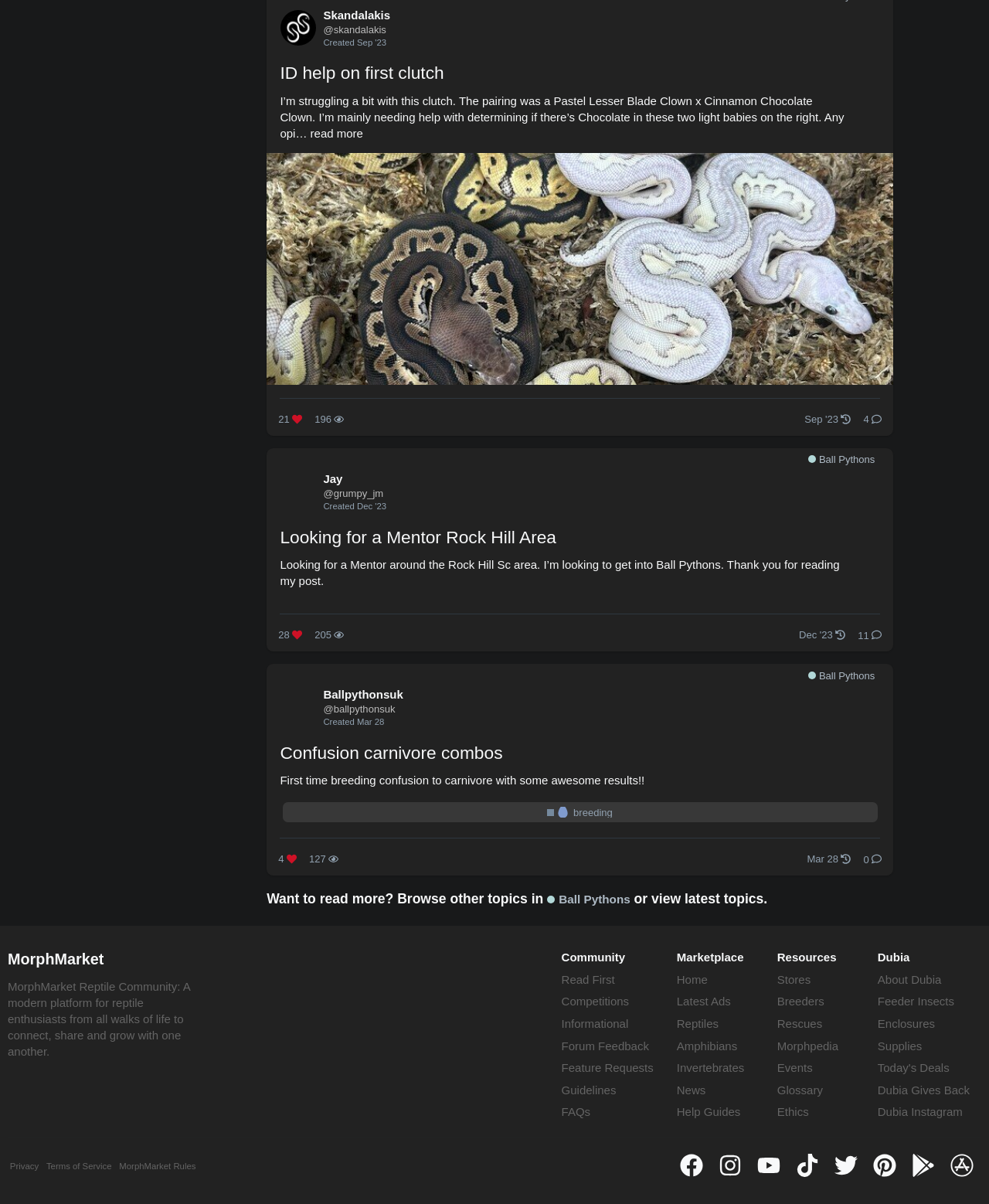Please locate the clickable area by providing the bounding box coordinates to follow this instruction: "Browse other topics in Ball Pythons".

[0.553, 0.74, 0.637, 0.754]